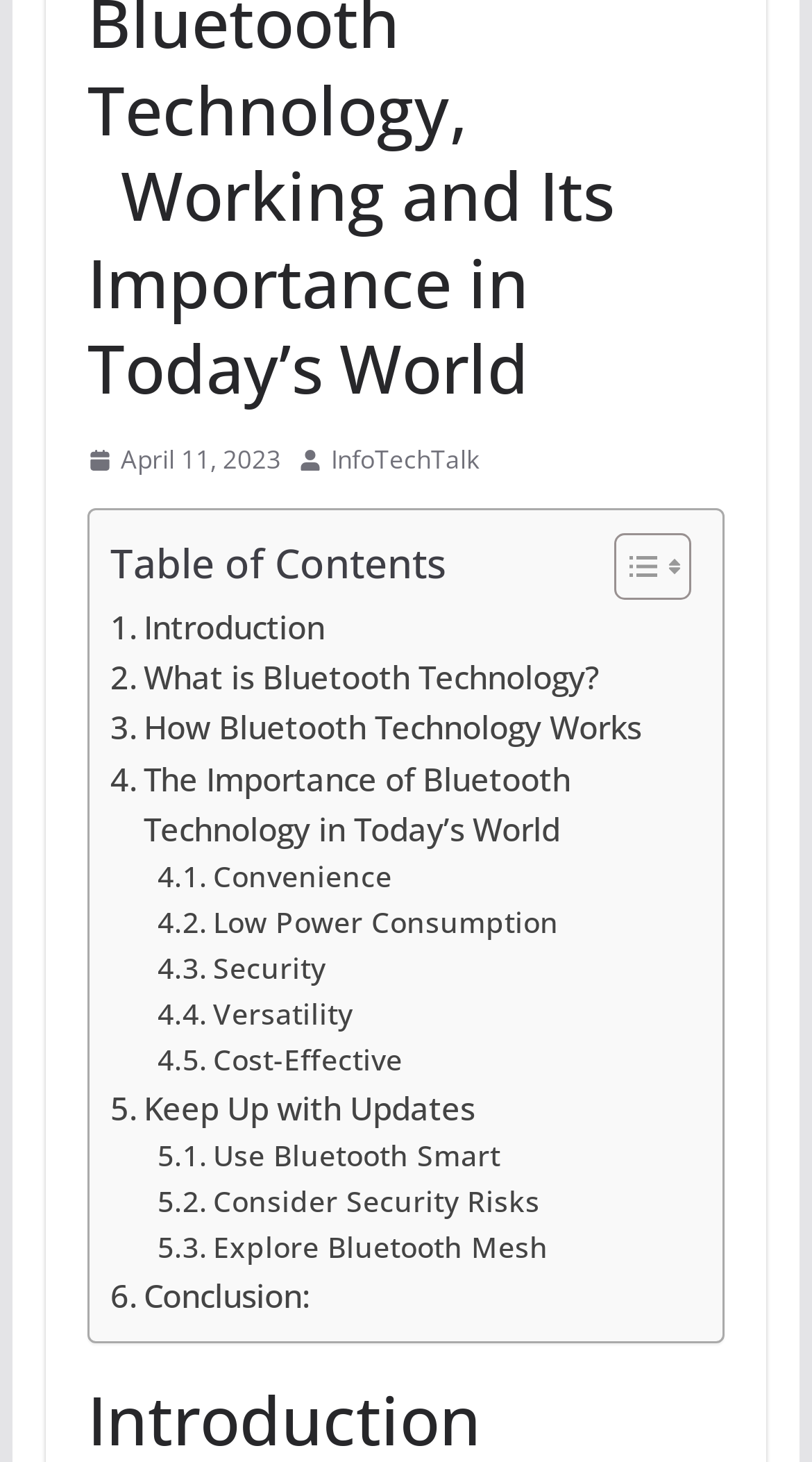Determine the bounding box coordinates for the clickable element required to fulfill the instruction: "Toggle the table of content". Provide the coordinates as four float numbers between 0 and 1, i.e., [left, top, right, bottom].

[0.718, 0.363, 0.839, 0.411]